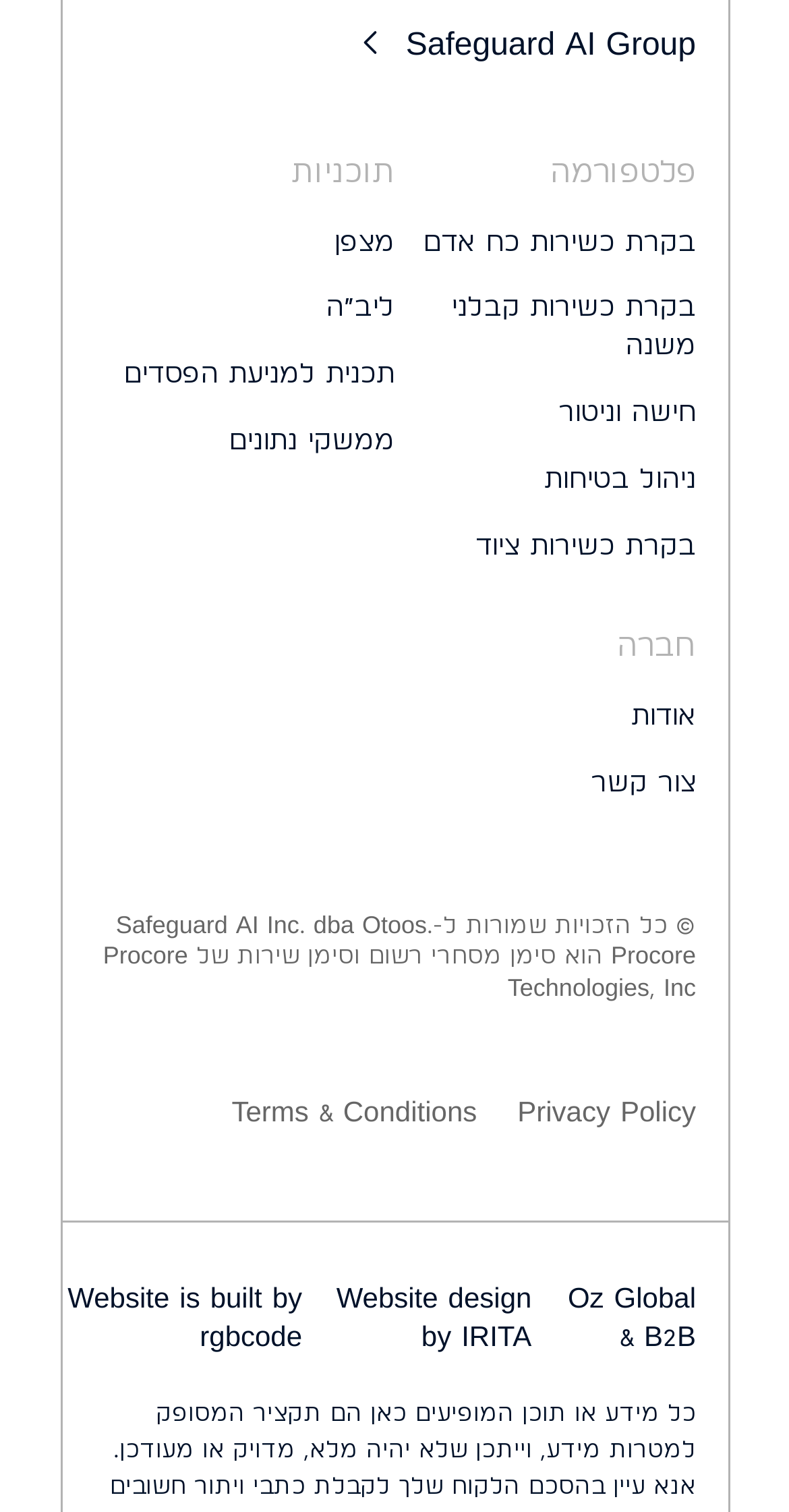Please identify the bounding box coordinates of the clickable area that will fulfill the following instruction: "Go to בקרת כשירות כח אדם". The coordinates should be in the format of four float numbers between 0 and 1, i.e., [left, top, right, bottom].

[0.5, 0.147, 0.882, 0.191]